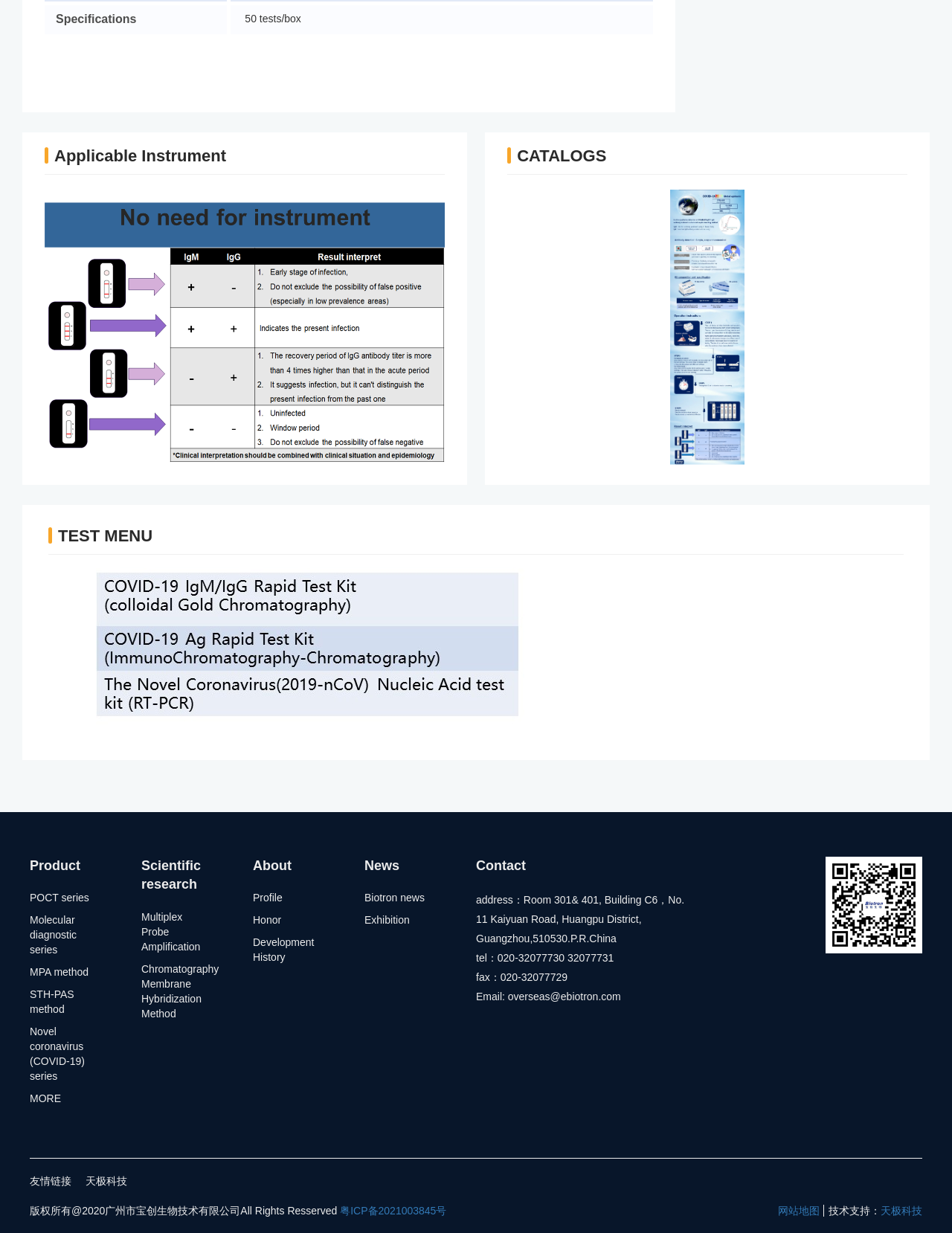What is the format of the phone number? Analyze the screenshot and reply with just one word or a short phrase.

020-32077730